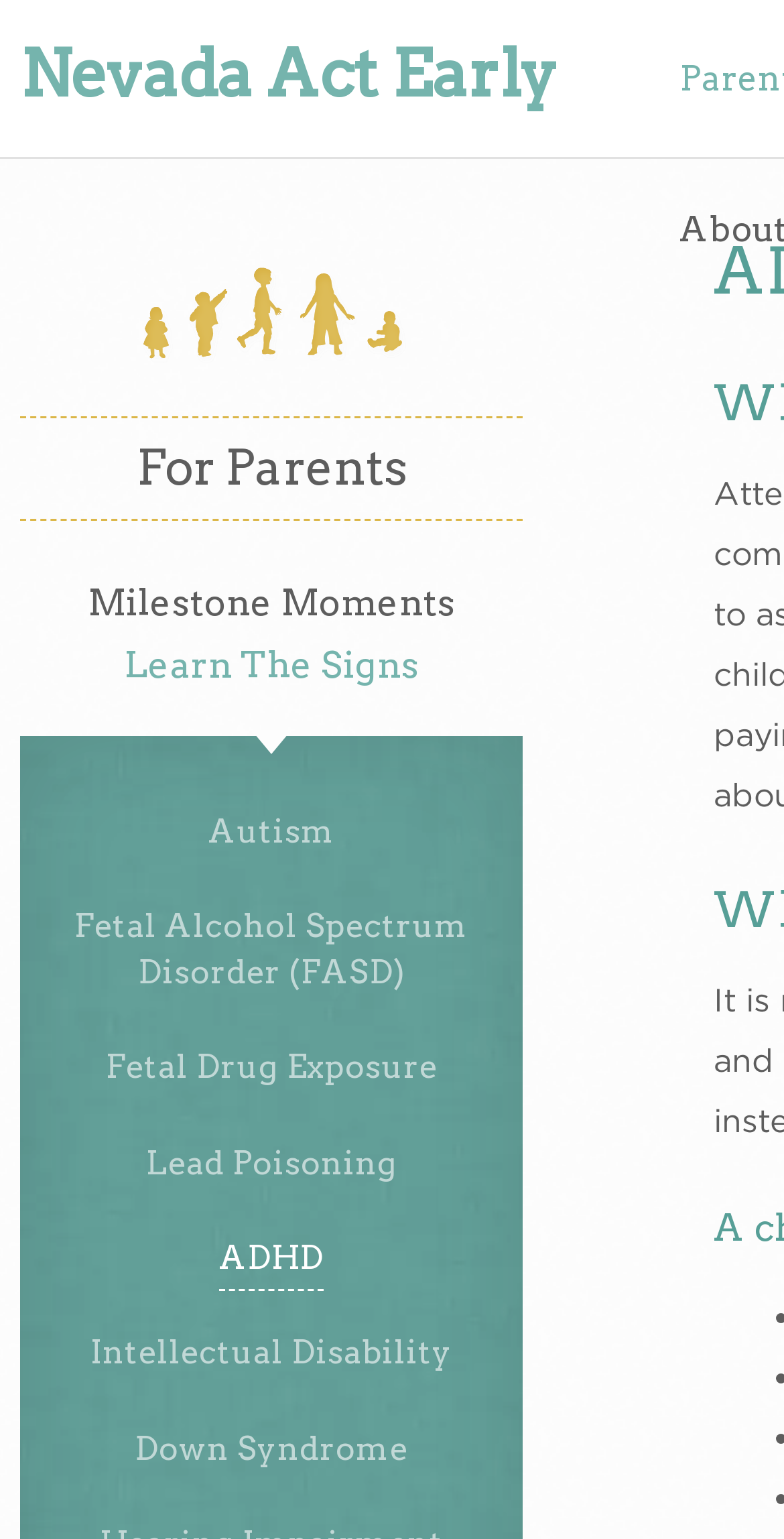What is the last condition listed?
Refer to the screenshot and answer in one word or phrase.

Down Syndrome